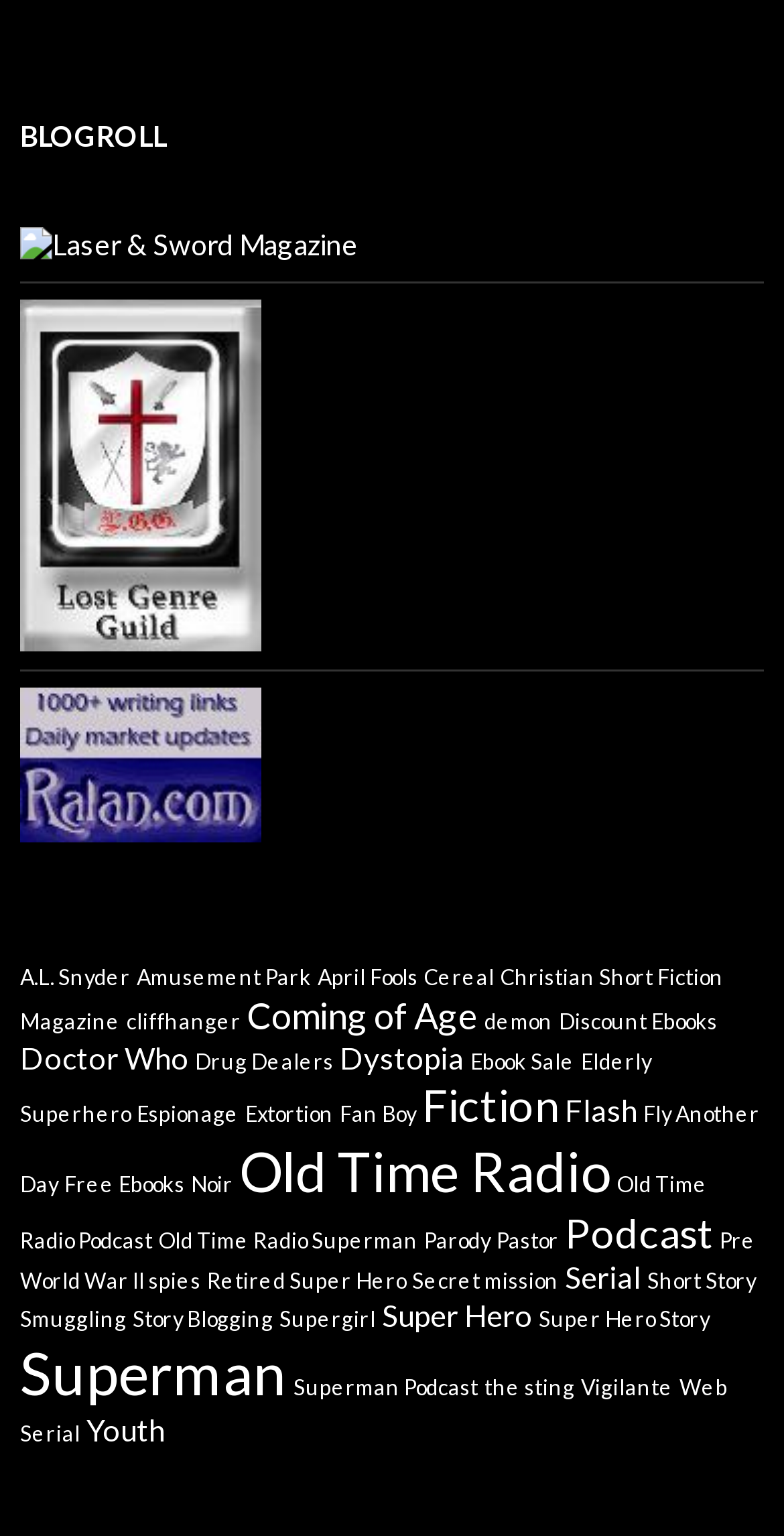Locate the bounding box coordinates of the area that needs to be clicked to fulfill the following instruction: "Check out Fiction stories". The coordinates should be in the format of four float numbers between 0 and 1, namely [left, top, right, bottom].

[0.538, 0.702, 0.713, 0.737]